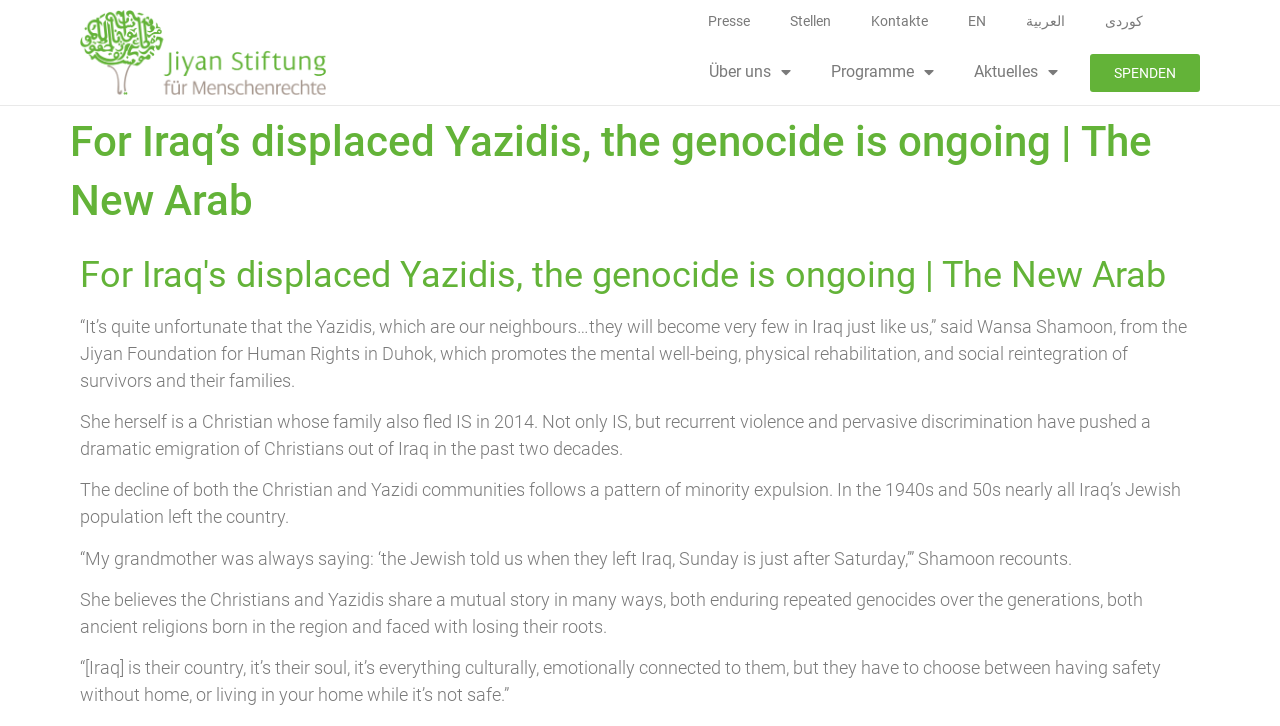Provide the bounding box coordinates of the area you need to click to execute the following instruction: "Select the 'EN' language option".

[0.74, 0.0, 0.786, 0.058]